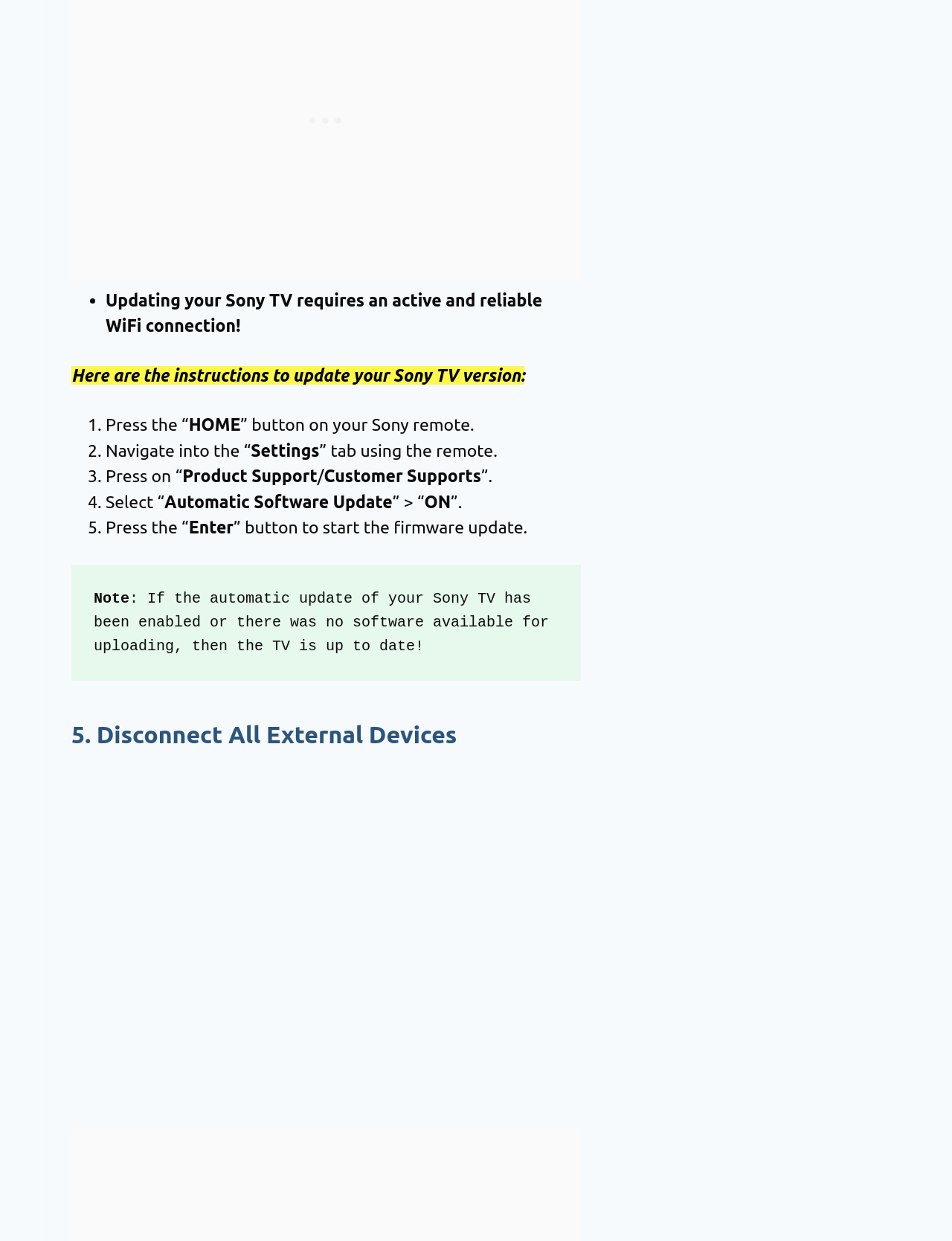Please determine the bounding box coordinates of the element's region to click for the following instruction: "Press the Product Support button".

[0.192, 0.376, 0.333, 0.391]